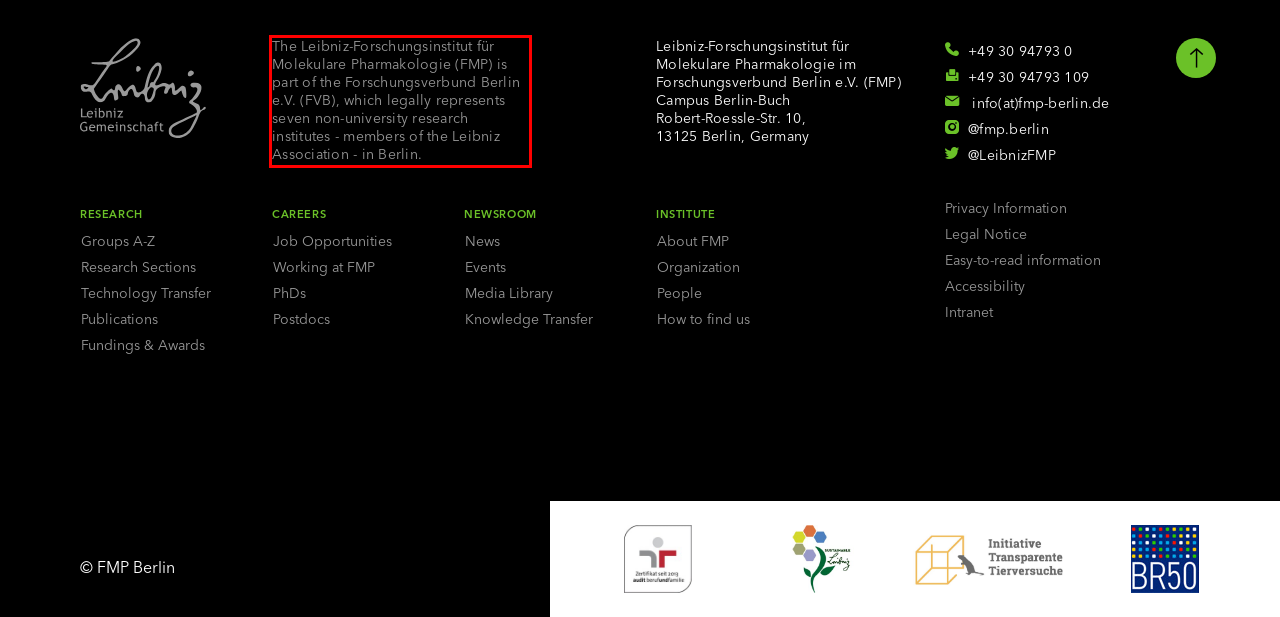Identify the text within the red bounding box on the webpage screenshot and generate the extracted text content.

The Leibniz-Forschungsinstitut für Molekulare Pharmakologie (FMP) is part of the Forschungsverbund Berlin e.V. (FVB), which legally represents seven non-university research institutes - members of the Leibniz Association - in Berlin.